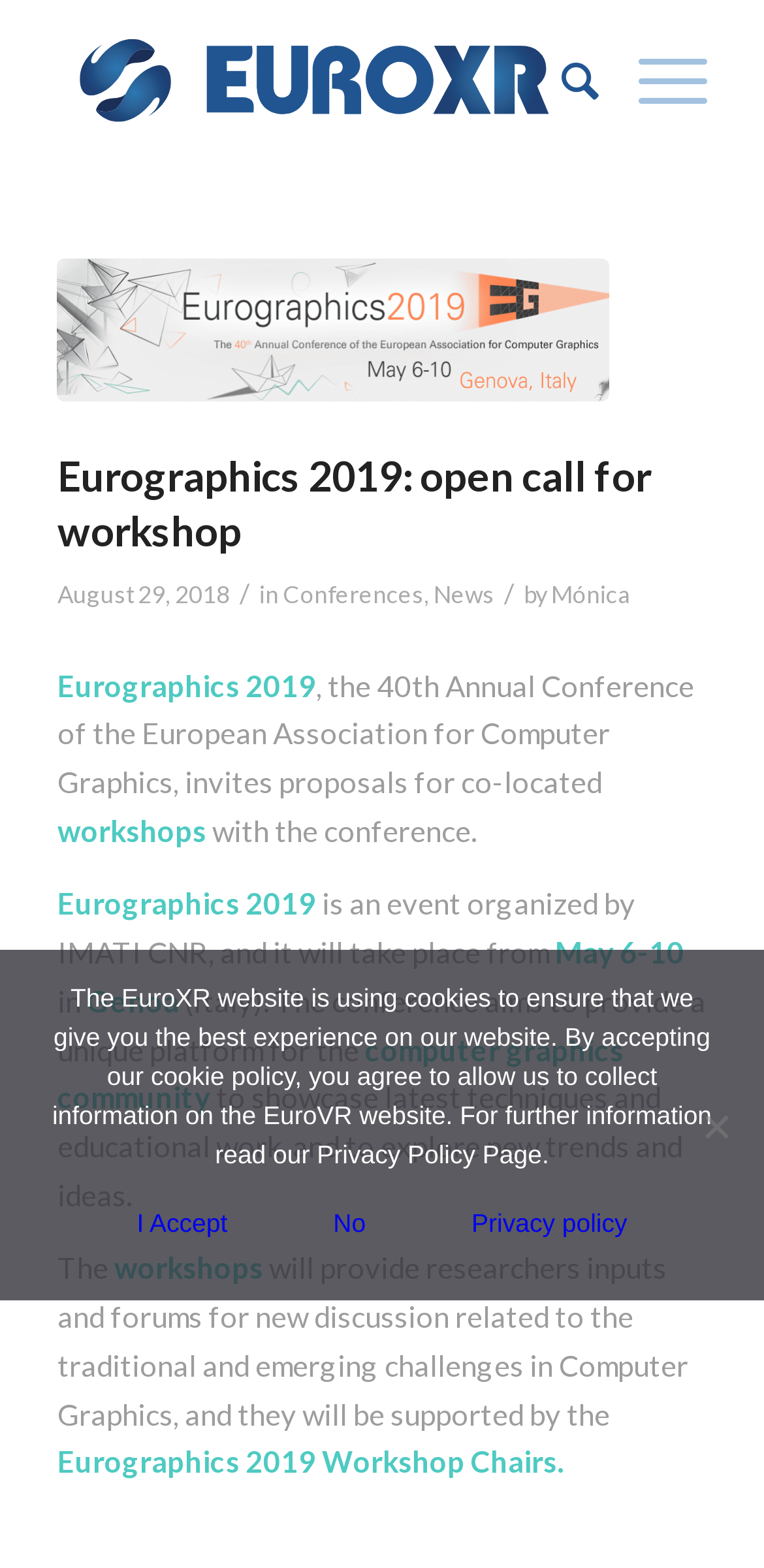Look at the image and give a detailed response to the following question: Who are the chairs of the workshops?

I found the answer by reading the text in the main content section of the webpage, which mentions the Eurographics 2019 Workshop Chairs as the organizers of the workshops.